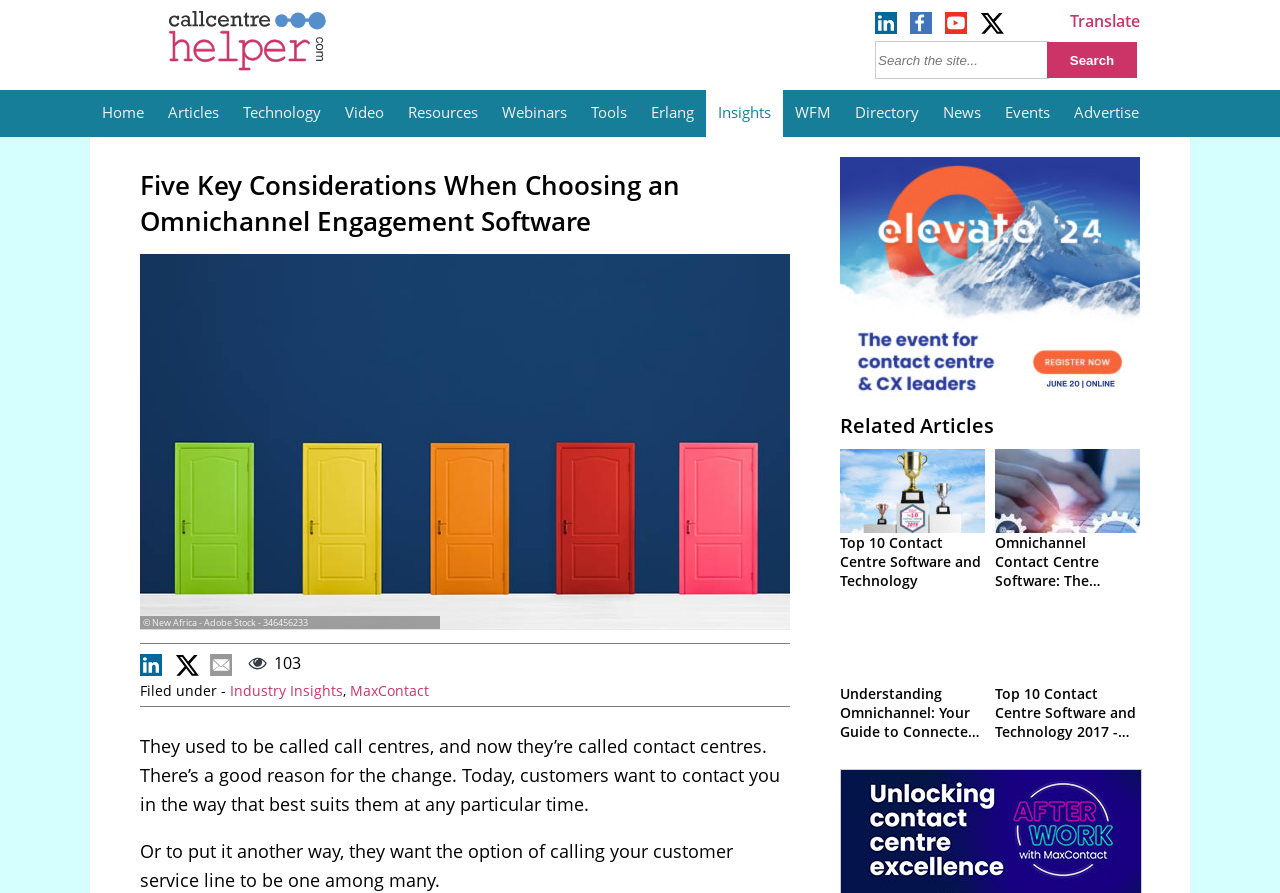Your task is to extract the text of the main heading from the webpage.

Five Key Considerations When Choosing an Omnichannel Engagement Software